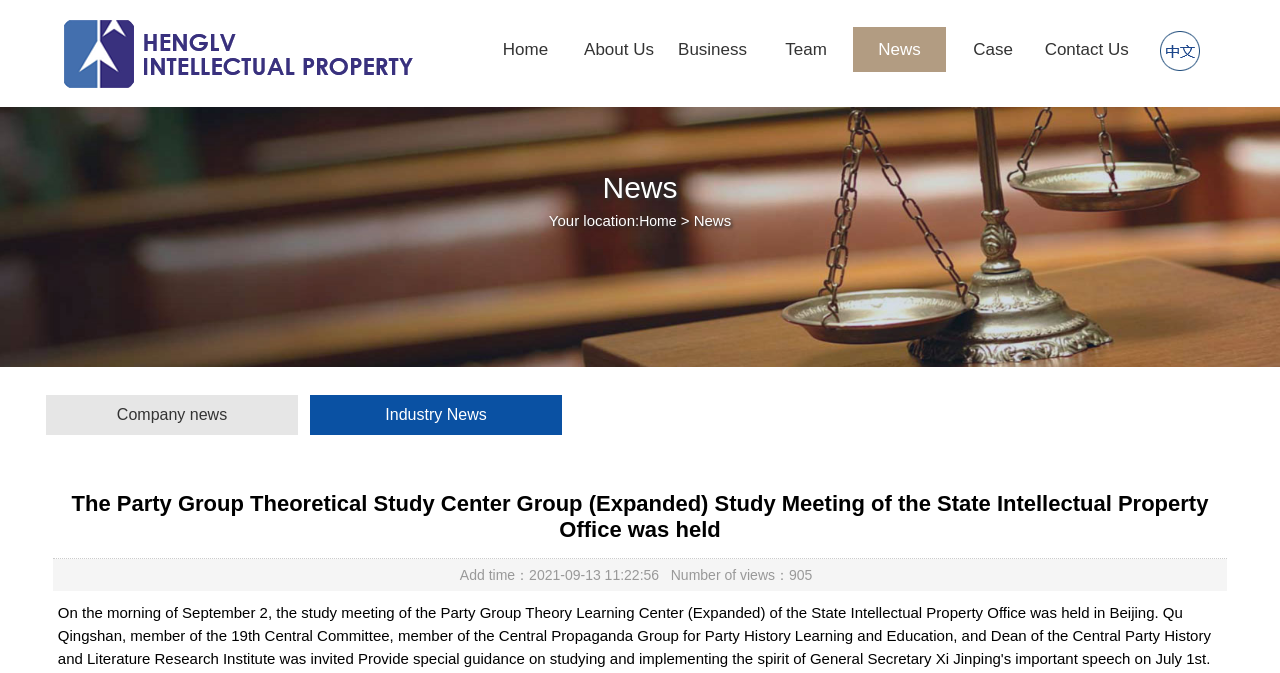Determine the bounding box coordinates of the element that should be clicked to execute the following command: "View the 'Industry News'".

[0.242, 0.587, 0.439, 0.646]